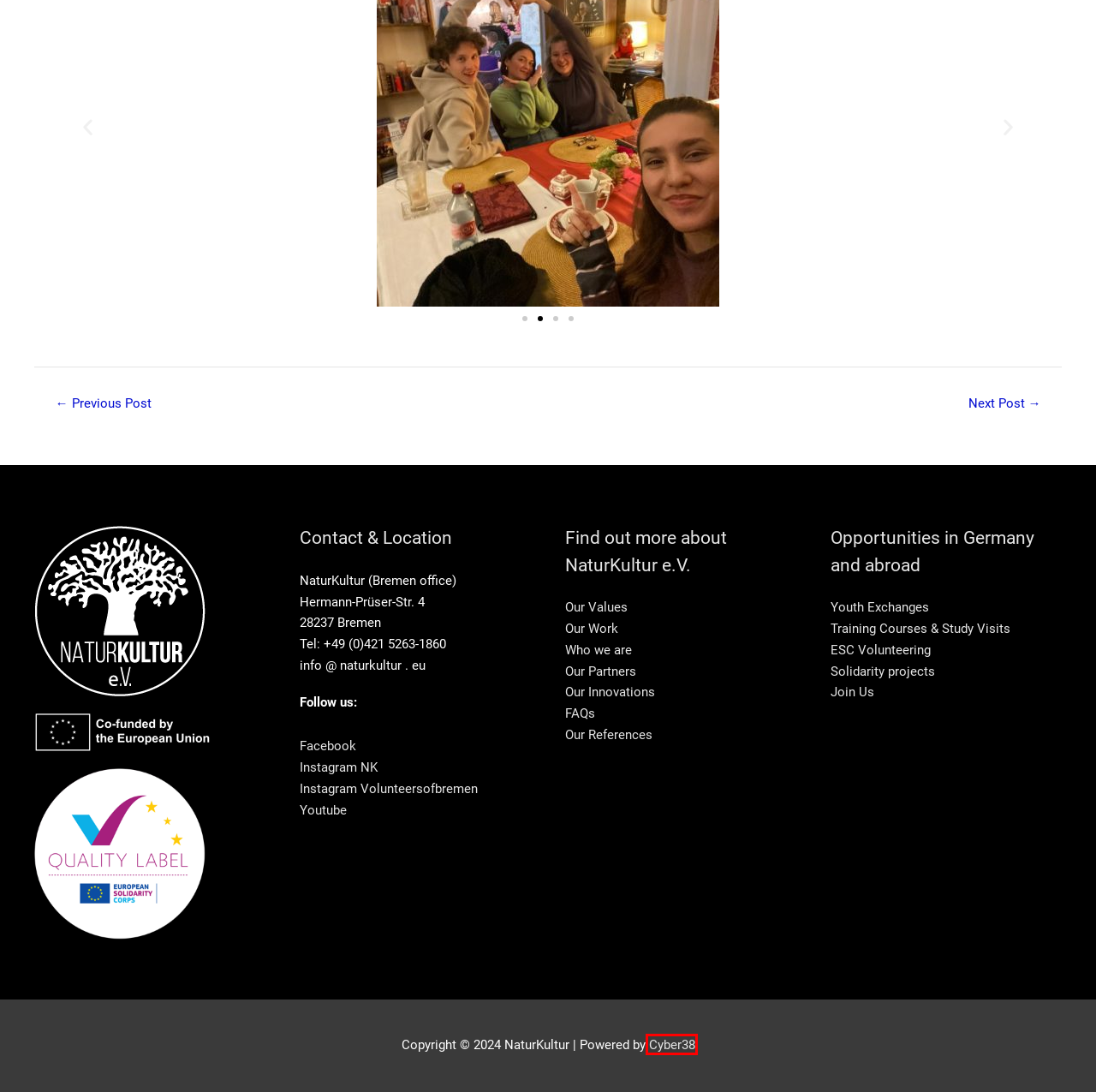Please examine the screenshot provided, which contains a red bounding box around a UI element. Select the webpage description that most accurately describes the new page displayed after clicking the highlighted element. Here are the candidates:
A. Our team - NaturKultur
B. Solidarity Projects - NaturKultur
C. Join our team - NaturKultur
D. CYBER38 Coming soon!
E. Testimonials and References - NaturKultur
F. Volunteering - NaturKultur
G. Youth Exchange - NaturKultur
H. International Camp in the Nature - NaturKultur

D